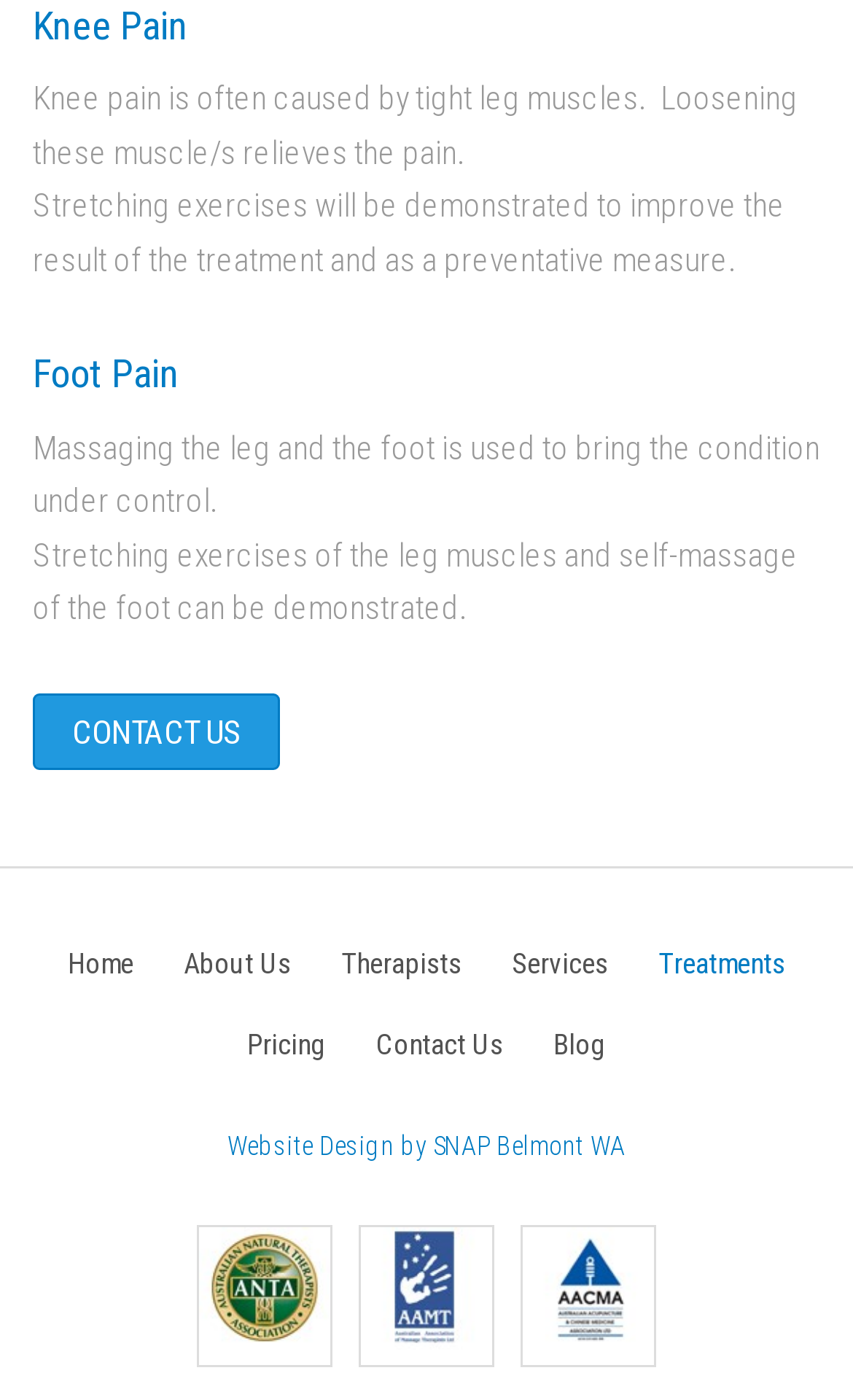Please provide the bounding box coordinates for the element that needs to be clicked to perform the following instruction: "Explore the Child Welfare tag". The coordinates should be given as four float numbers between 0 and 1, i.e., [left, top, right, bottom].

None